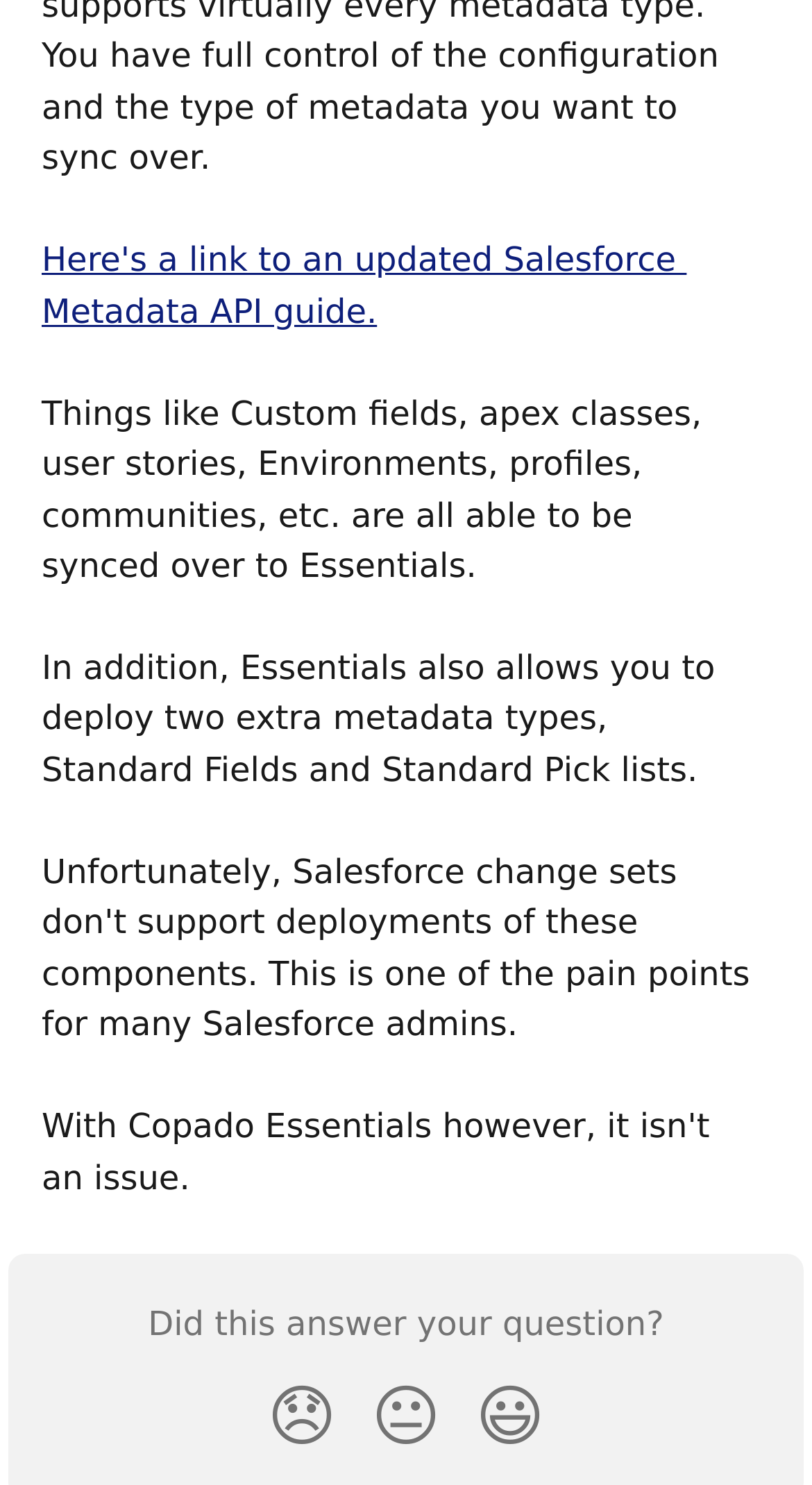Give a one-word or short phrase answer to this question: 
What is the link provided on the page for?

Salesforce Metadata API guide